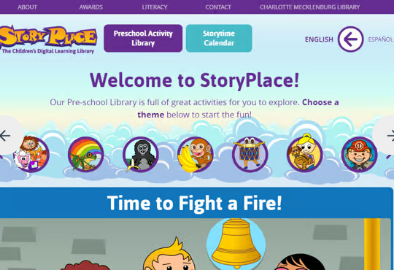What is the tone of the interface design?
Provide a thorough and detailed answer to the question.

The interface design features bright, playful illustrations, lively colors, and a welcoming message, which collectively create a vibrant and engaging tone that is likely to captivate children's attention and promote educational fun.